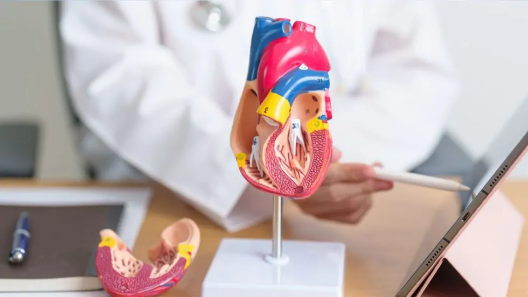Present an elaborate depiction of the scene captured in the image.

The image captures a detailed anatomical model of a human heart, prominently displayed on a stand. A person, presumably a healthcare professional, is using a stylus to point at the model, likely discussing its features or demonstrating medical concepts. The heart model exhibits vibrant colors to represent different anatomical structures, such as chambers and blood vessels, providing a clear visual aid for educational purposes. In the background, a tablet or electronic device is positioned, suggesting an interactive presentation or virtual consultation setting. This scene effectively illustrates the intersection of medical education and technology, emphasizing the importance of understanding heart health, especially as the article discusses winter wellness and heart health challenges during the colder months.